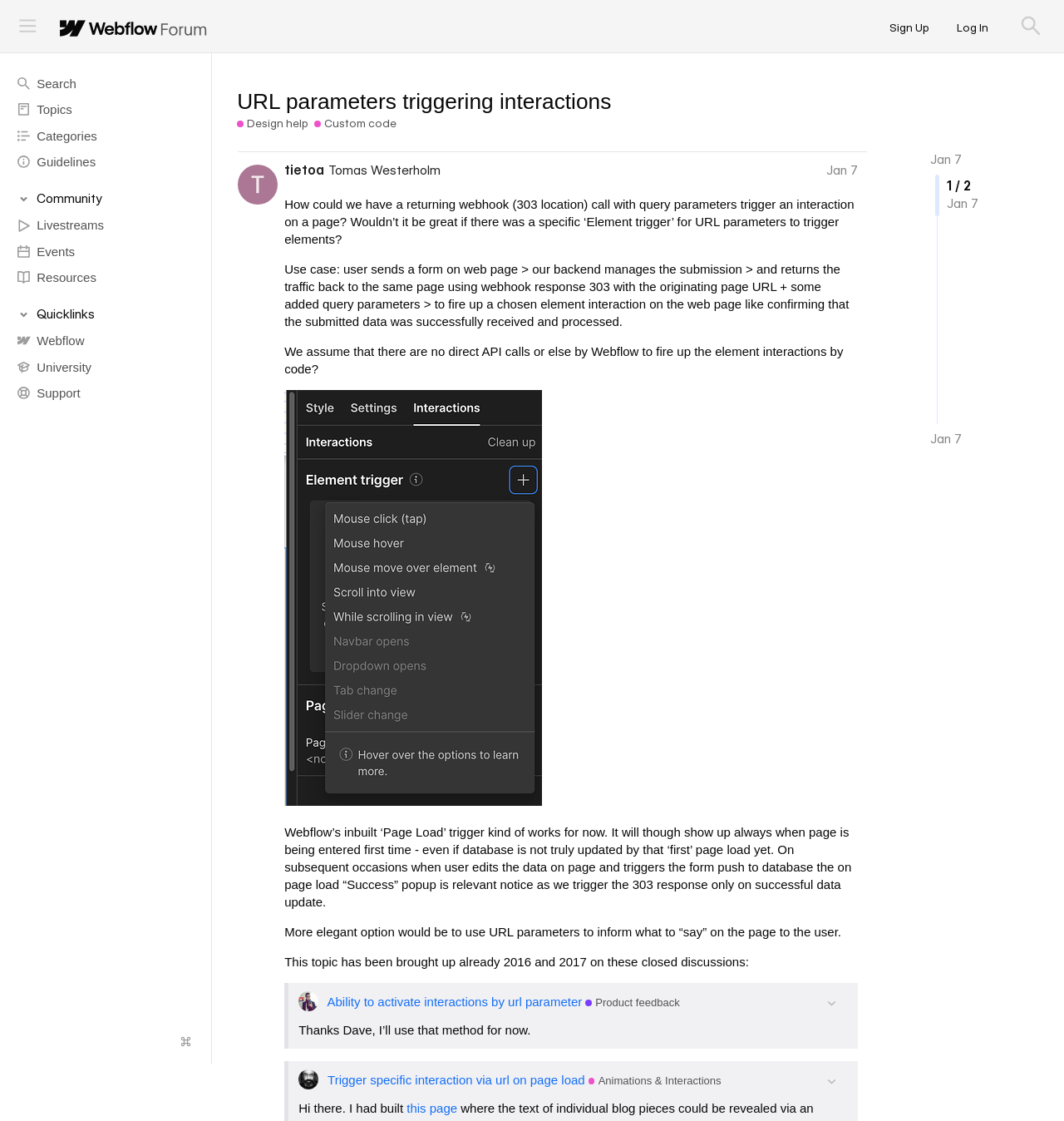Can you find the bounding box coordinates for the element that needs to be clicked to execute this instruction: "Search for topics"? The coordinates should be given as four float numbers between 0 and 1, i.e., [left, top, right, bottom].

[0.945, 0.001, 0.992, 0.046]